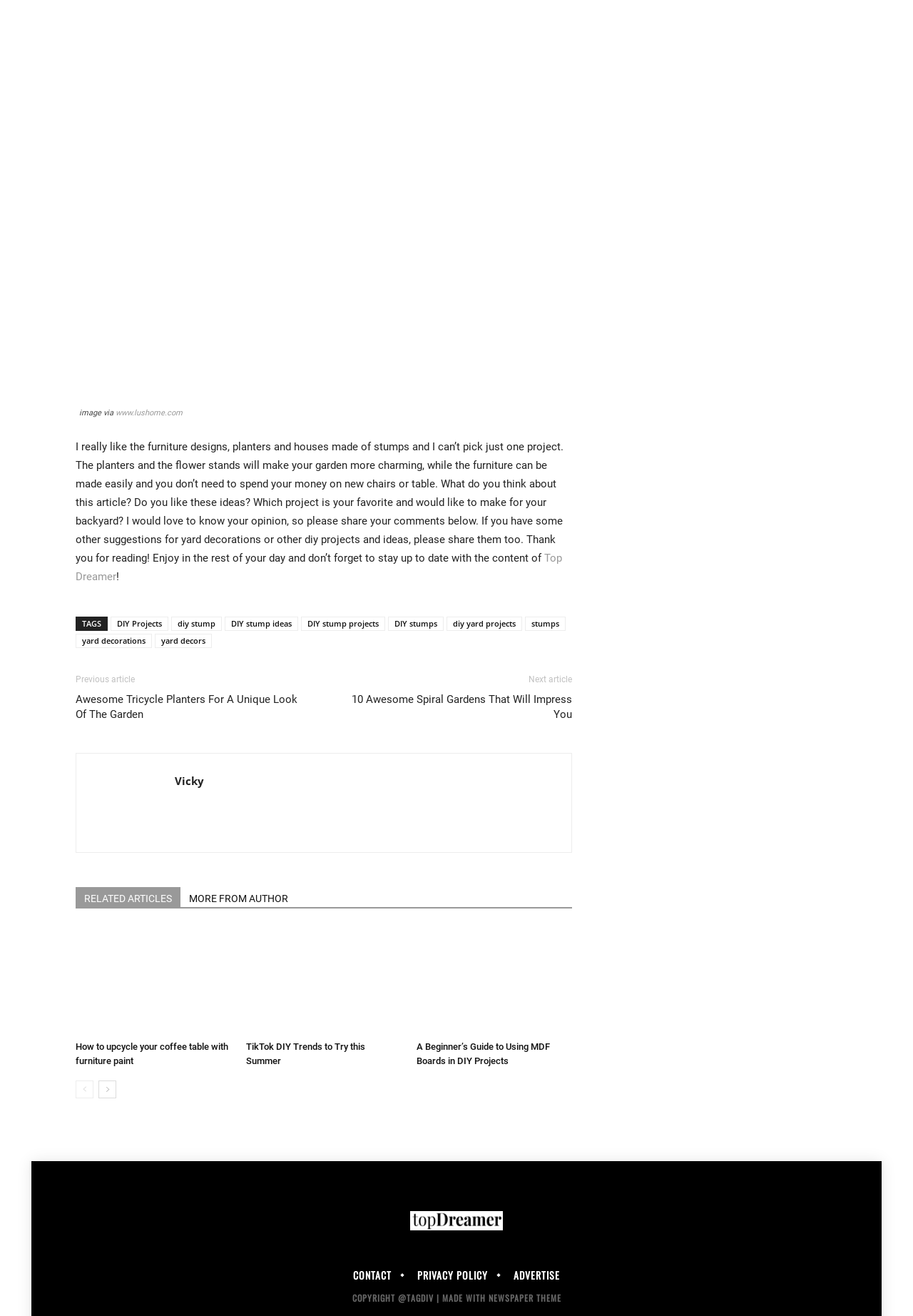Use a single word or phrase to answer the following:
How many related articles are shown on the webpage?

3